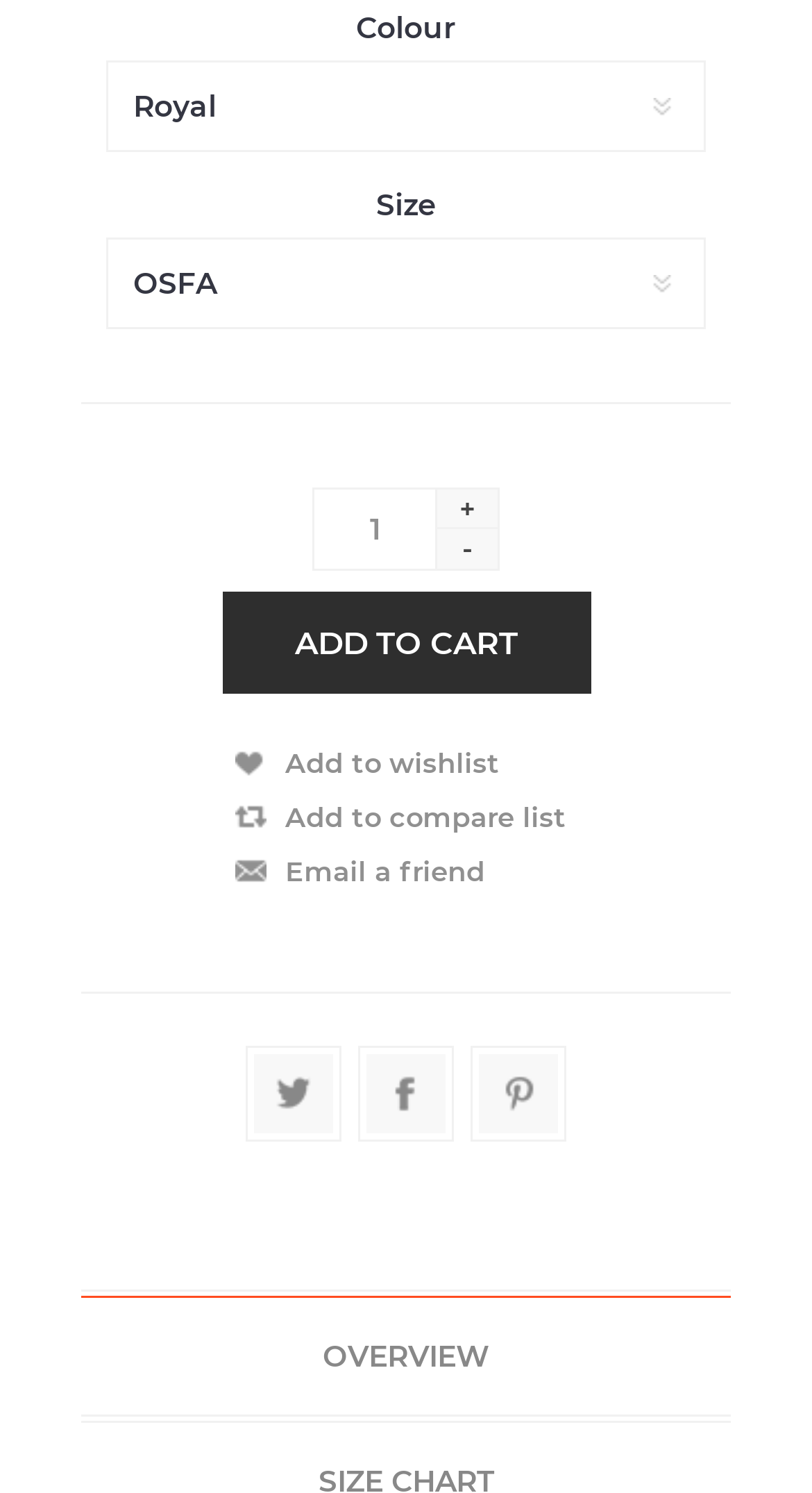Determine the bounding box coordinates for the area that needs to be clicked to fulfill this task: "Select a colour". The coordinates must be given as four float numbers between 0 and 1, i.e., [left, top, right, bottom].

[0.131, 0.041, 0.869, 0.102]